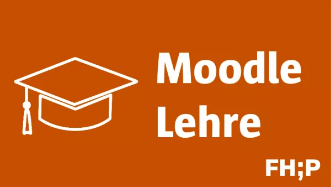What does the graduation cap symbolize?
Offer a detailed and full explanation in response to the question.

The graphic representation of a graduation cap accompanying the text 'Moodle Lehre' symbolizes education and academic achievement, indicating the platform's role in facilitating digital learning and teaching resources.